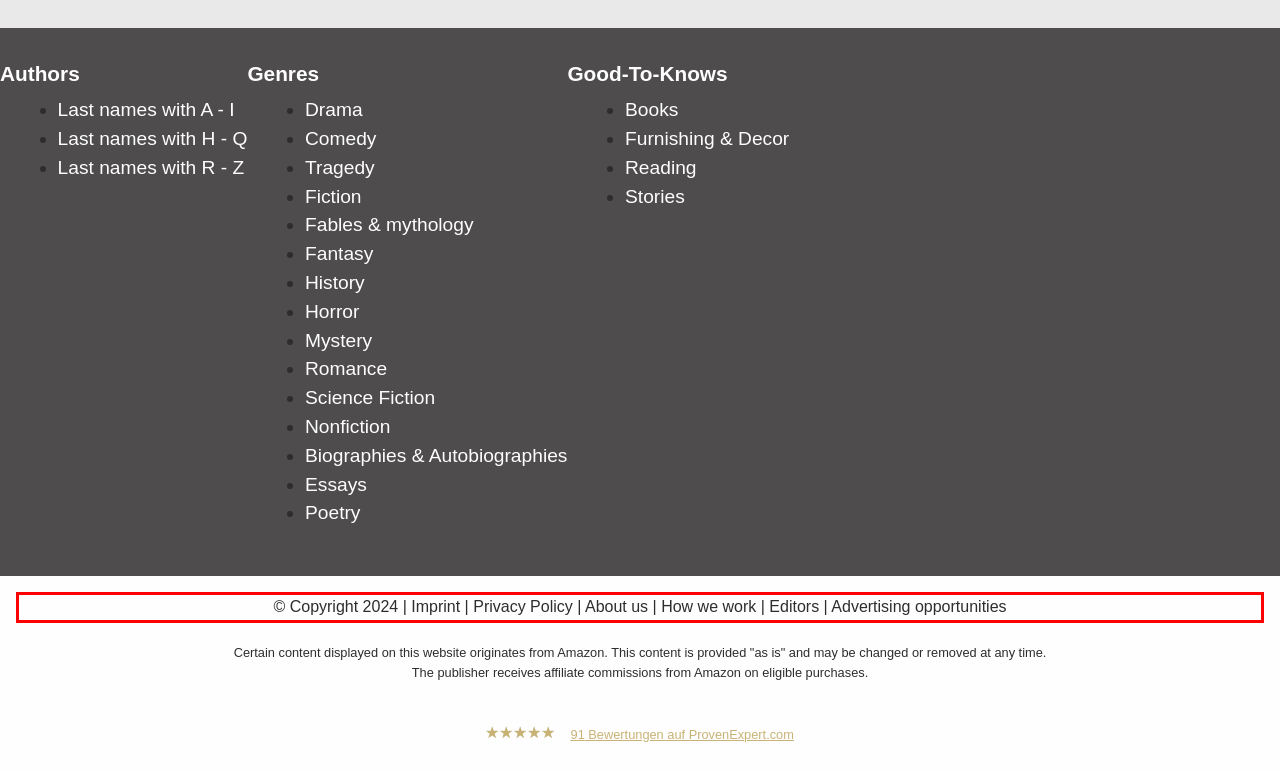Analyze the screenshot of the webpage and extract the text from the UI element that is inside the red bounding box.

© Copyright 2024 | Imprint | Privacy Policy | About us | How we work | Editors | Advertising opportunities